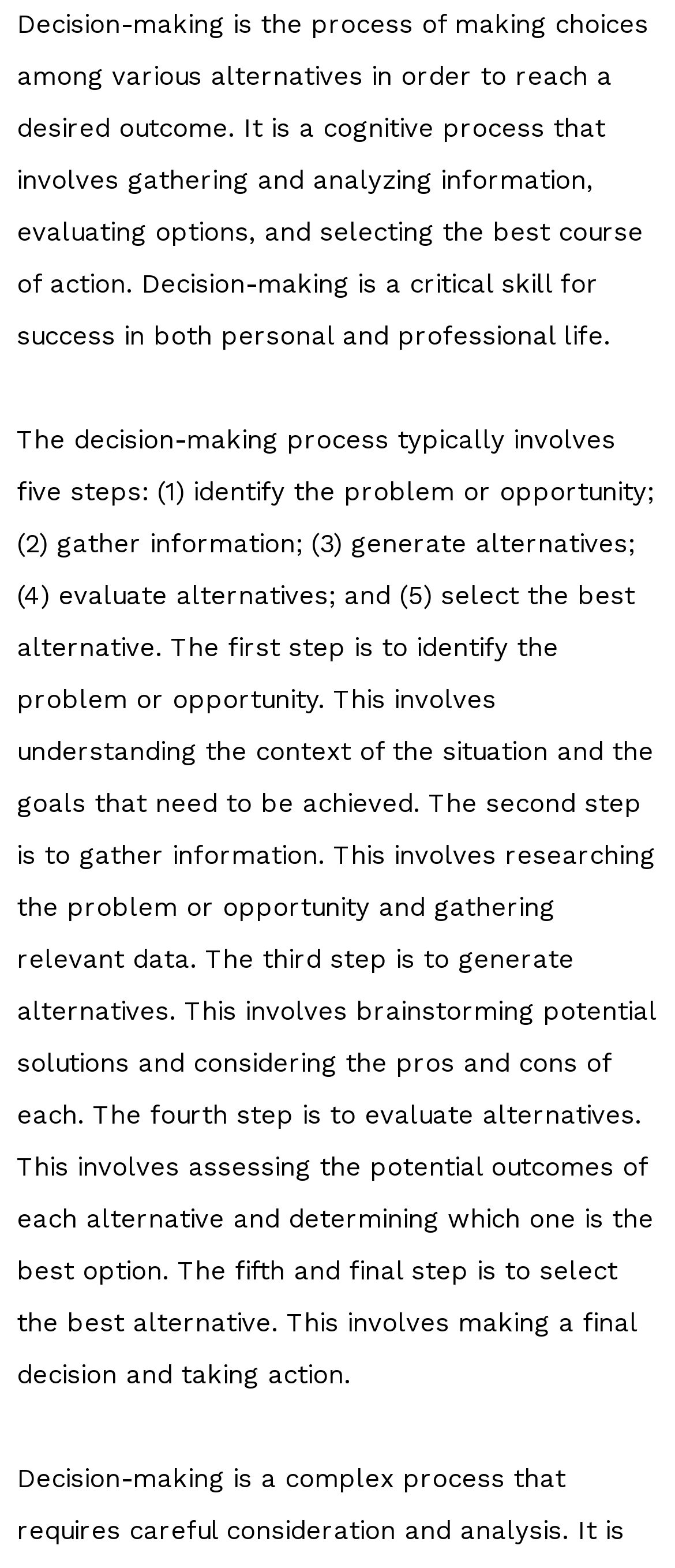Please determine the bounding box coordinates of the section I need to click to accomplish this instruction: "click the link 'problem'".

[0.025, 0.436, 0.189, 0.455]